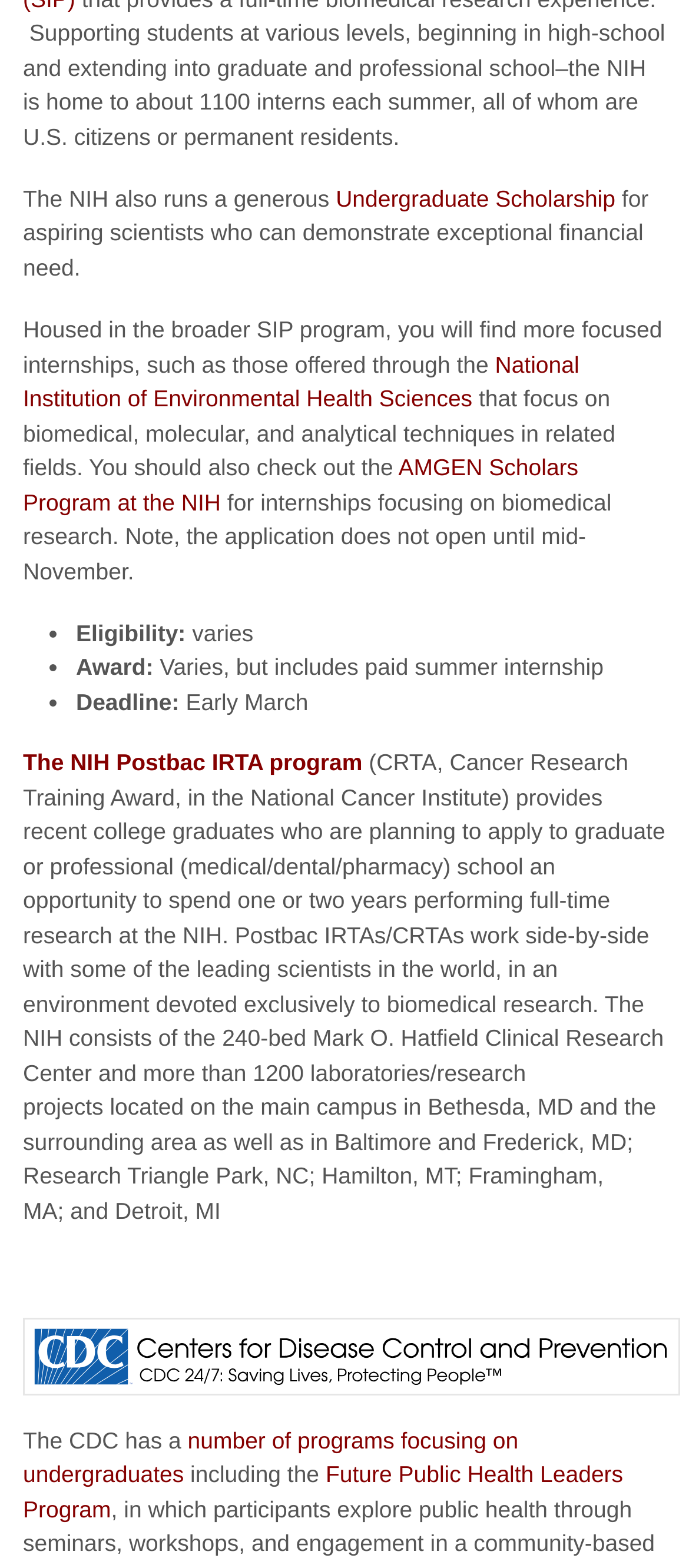What is the name of the program offered by the CDC for undergraduates?
Please answer the question with as much detail and depth as you can.

The CDC has a program focusing on undergraduates, including the Future Public Health Leaders Program, as mentioned in the text 'including the Future Public Health Leaders Program'.